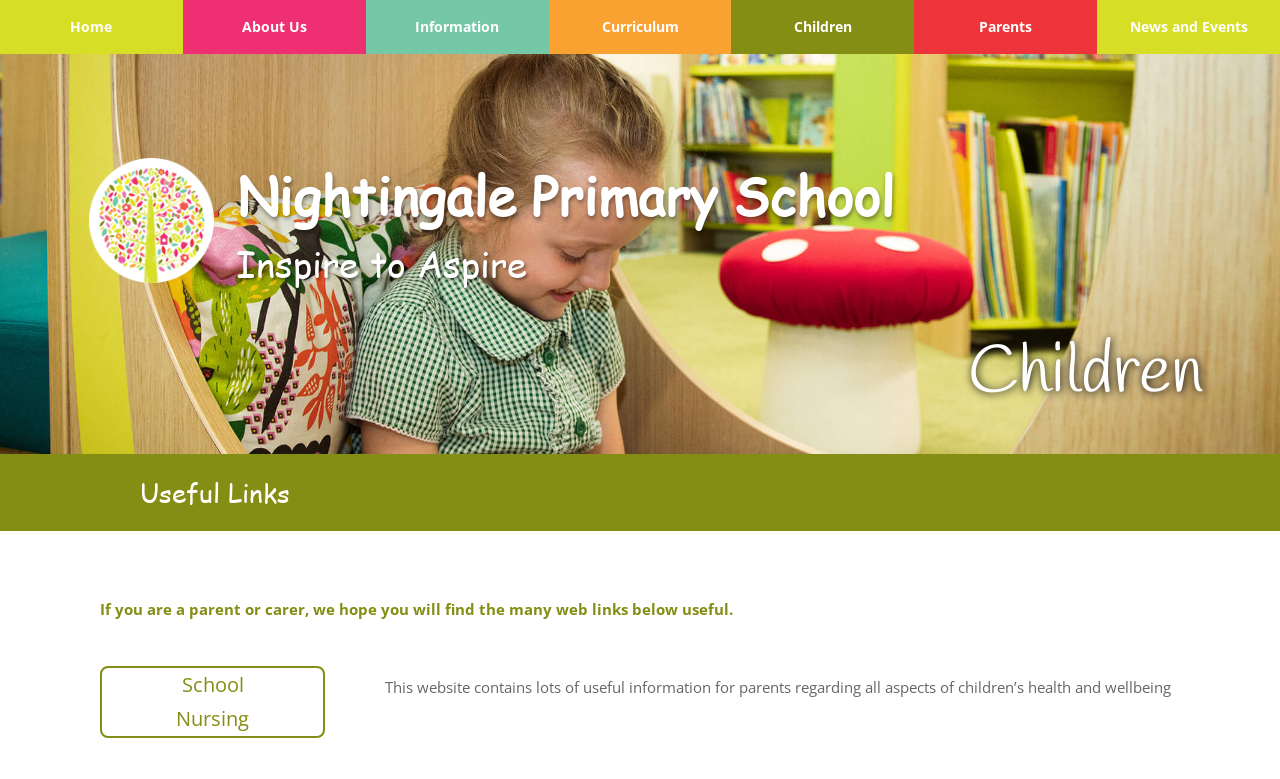Using the format (top-left x, top-left y, bottom-right x, bottom-right y), and given the element description, identify the bounding box coordinates within the screenshot: Parents

[0.714, 0.0, 0.857, 0.069]